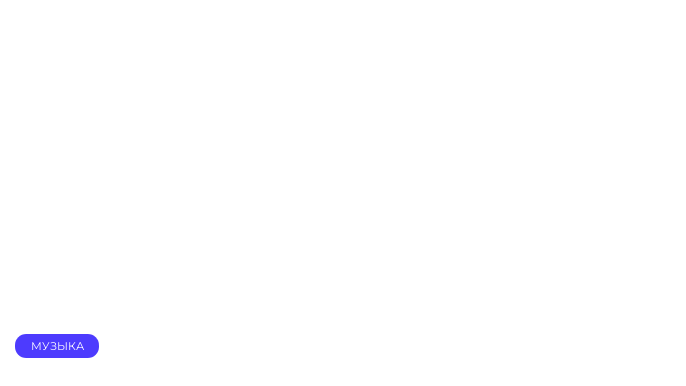Give a one-word or short-phrase answer to the following question: 
What is the name of the musical group discussed?

Kasta